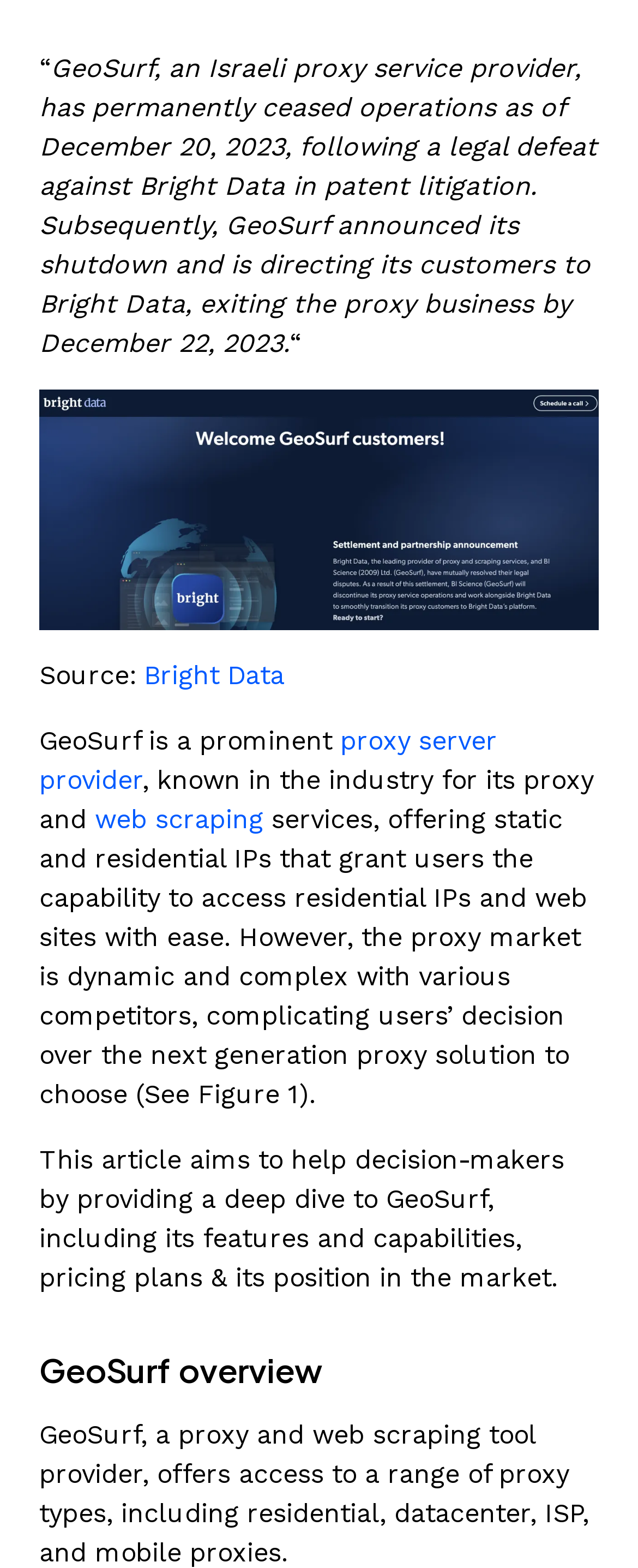Provide the bounding box for the UI element matching this description: "Cloud".

[0.062, 0.021, 0.938, 0.043]